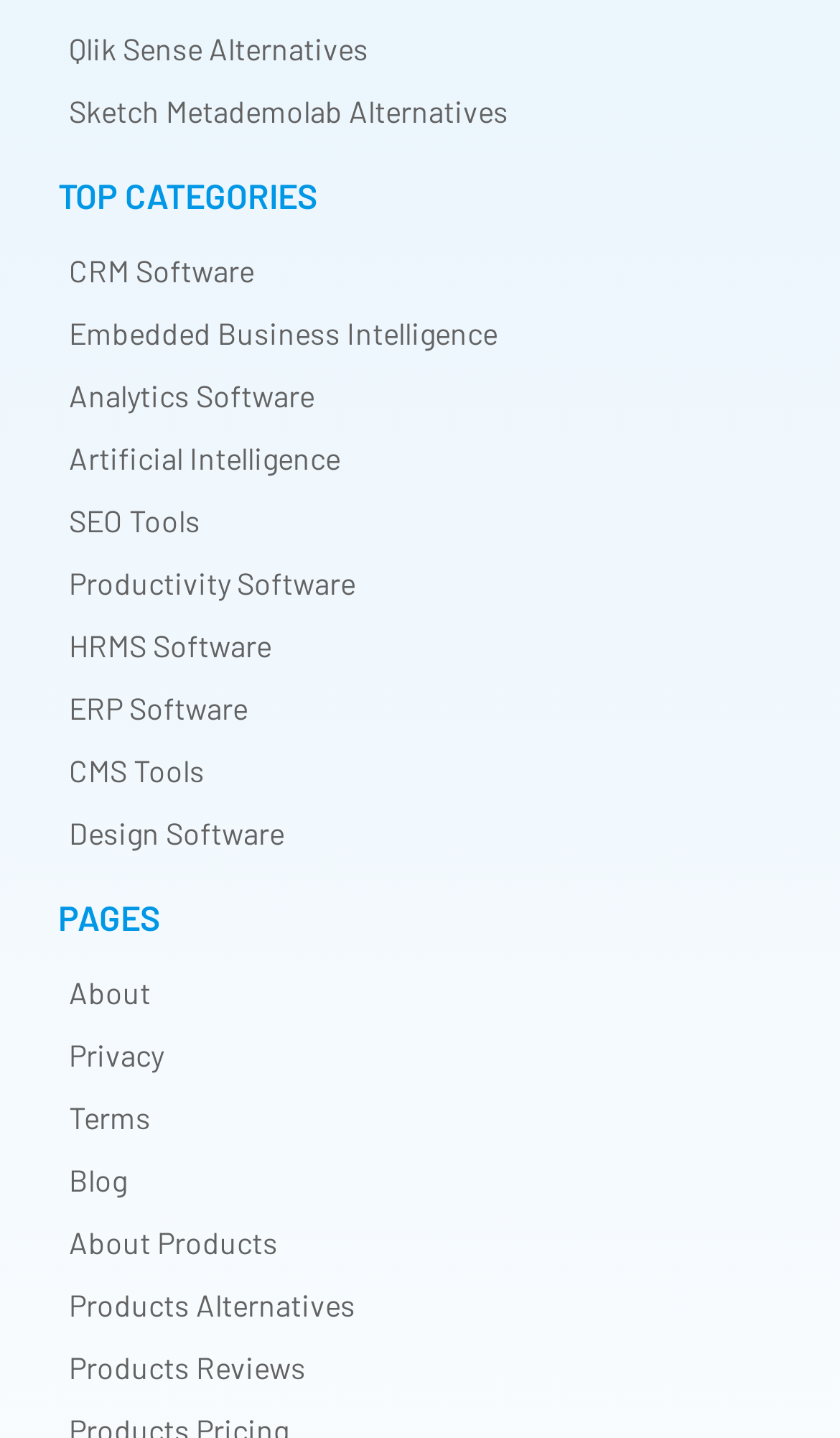What is the second link under 'PAGES'?
Refer to the screenshot and answer in one word or phrase.

Privacy